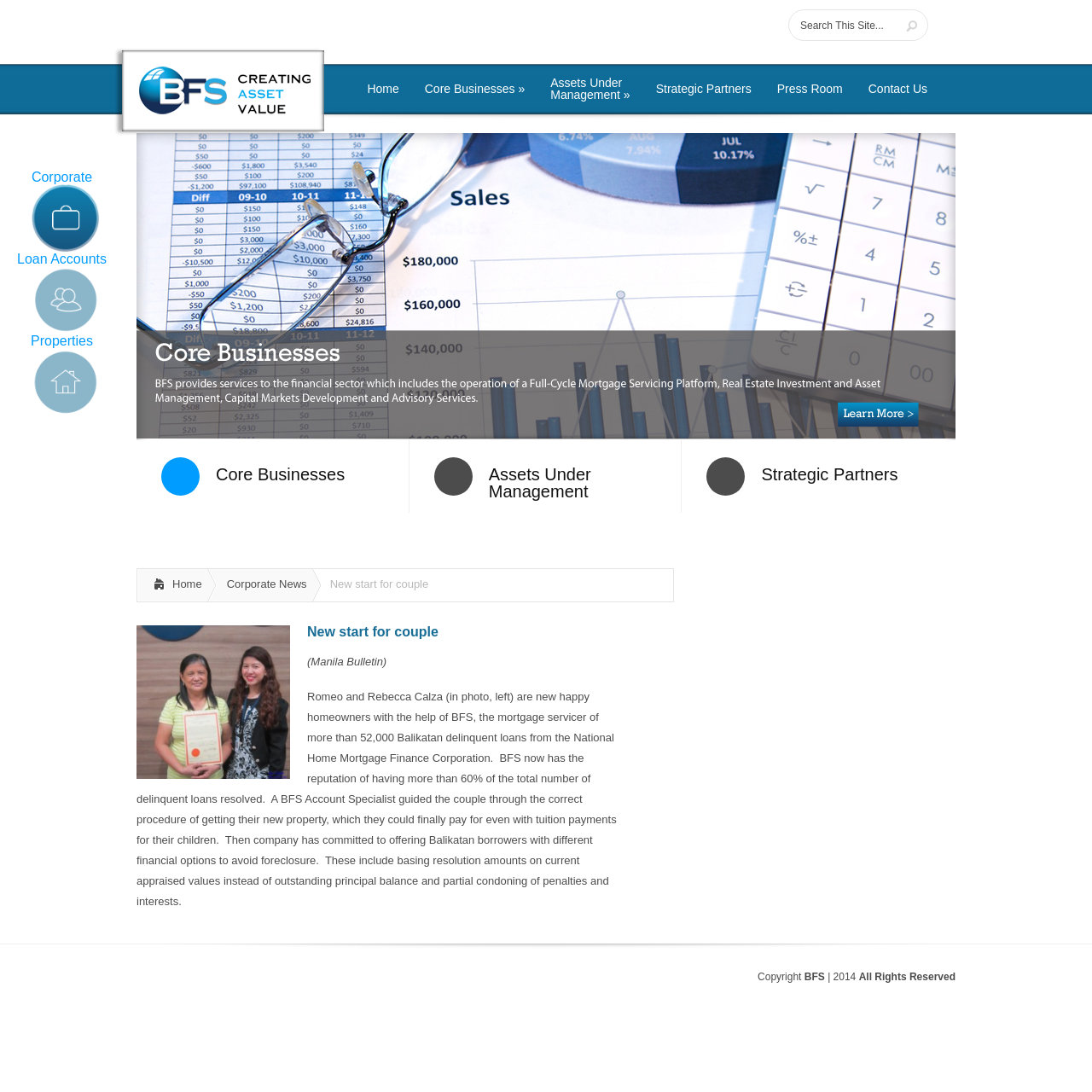Provide the bounding box coordinates of the HTML element described by the text: "Contact UsContact Us". The coordinates should be in the format [left, top, right, bottom] with values between 0 and 1.

[0.783, 0.059, 0.861, 0.105]